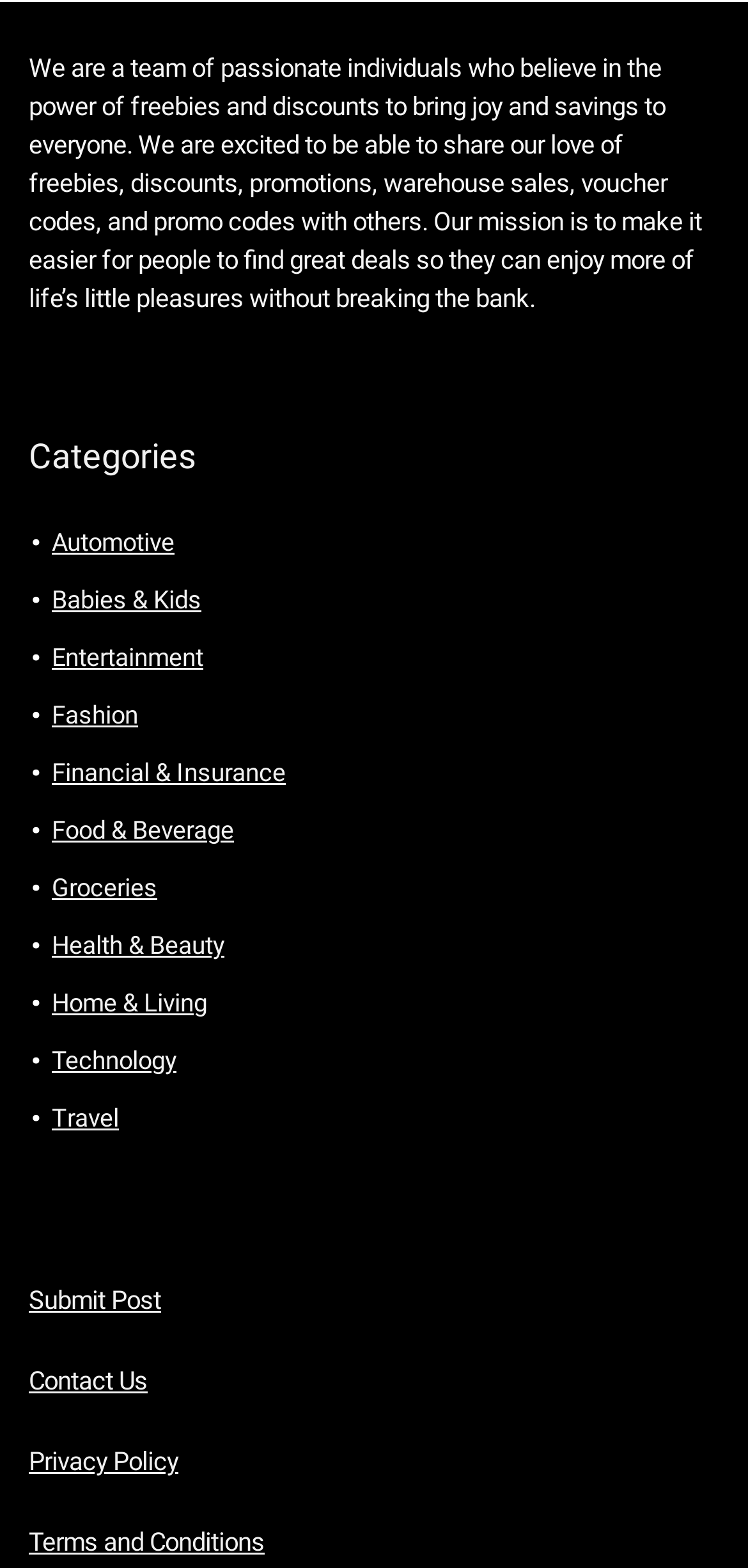Given the element description: "Contact Us", predict the bounding box coordinates of the UI element it refers to, using four float numbers between 0 and 1, i.e., [left, top, right, bottom].

[0.038, 0.872, 0.197, 0.89]